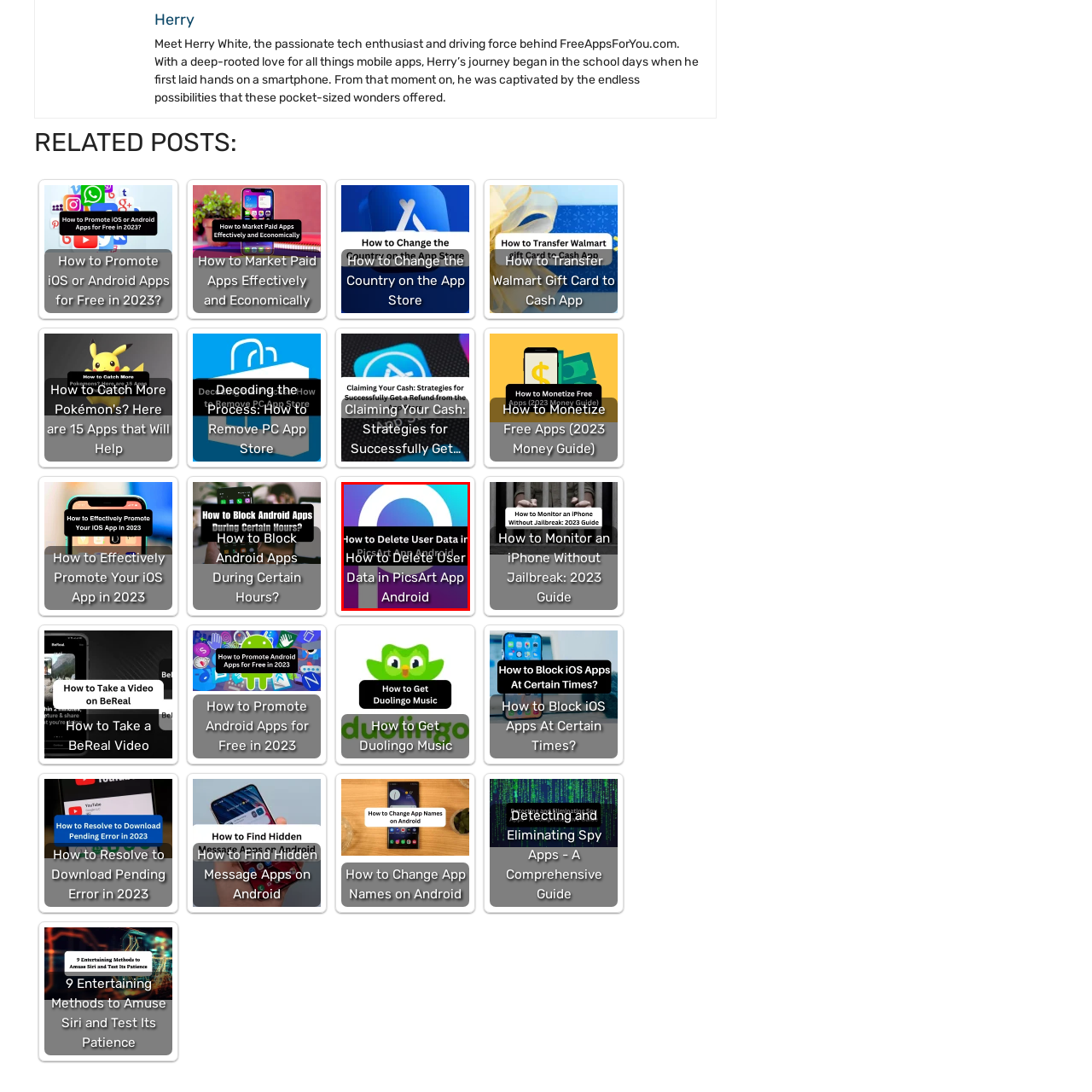Focus on the part of the image that is marked with a yellow outline and respond in detail to the following inquiry based on what you observe: 
What is the purpose of the article?

The article aims to provide users with the necessary steps to effectively delete their user data, enhancing their experience with the PicsArt app.